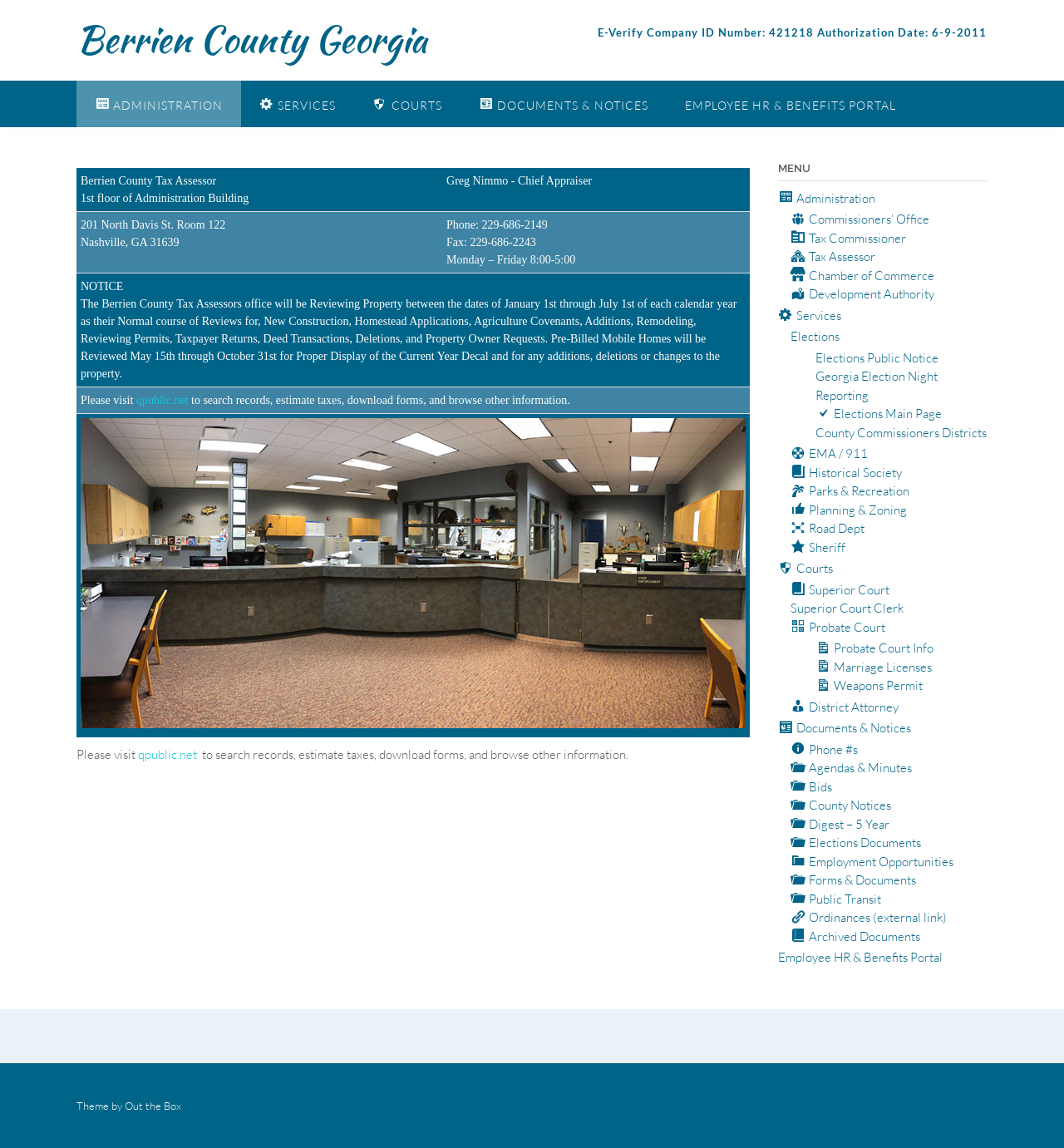Identify the bounding box coordinates of the area that should be clicked in order to complete the given instruction: "Go to SERVICES". The bounding box coordinates should be four float numbers between 0 and 1, i.e., [left, top, right, bottom].

[0.227, 0.07, 0.333, 0.11]